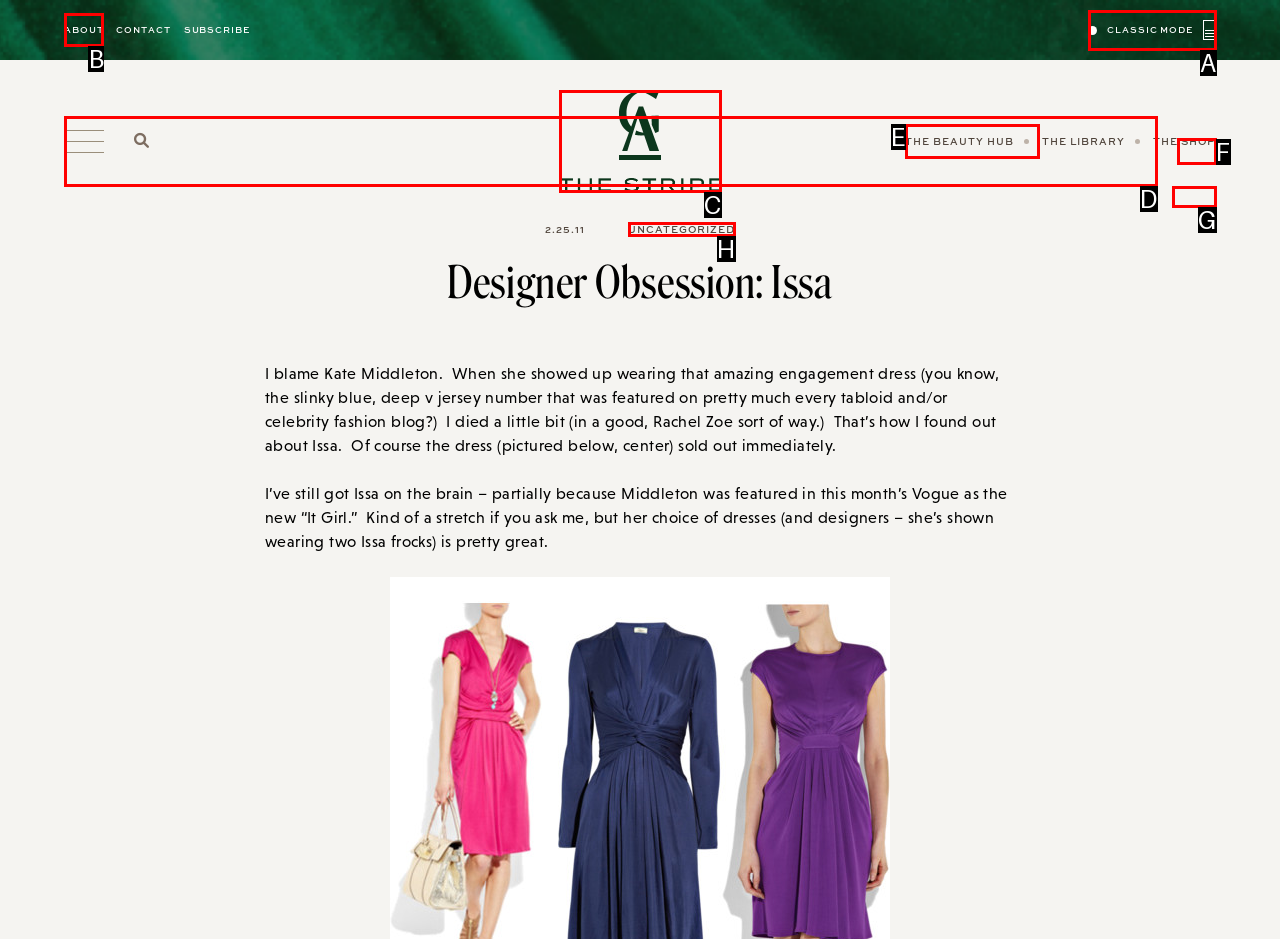Tell me which one HTML element I should click to complete the following task: Click on the search arrow Answer with the option's letter from the given choices directly.

F